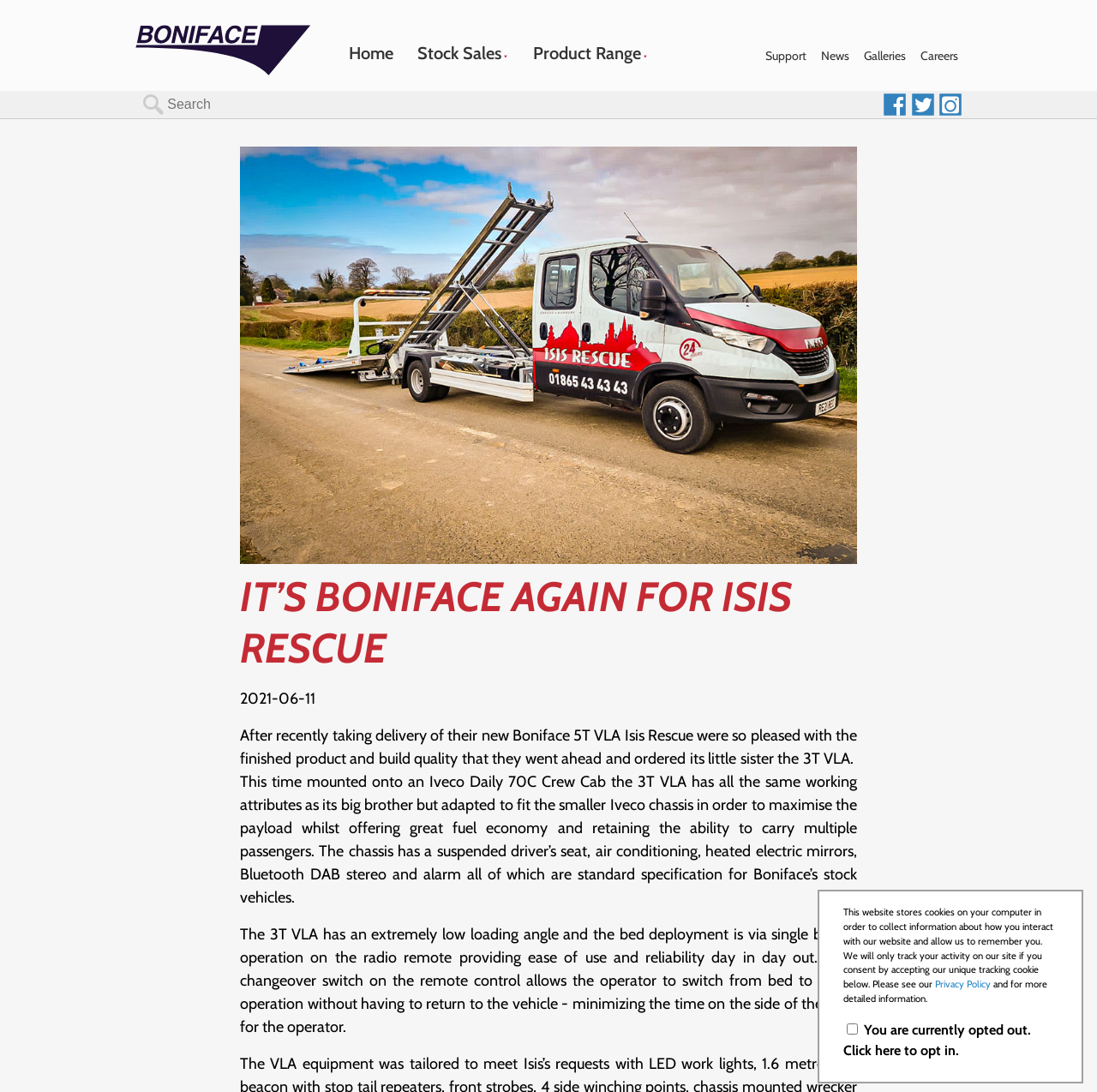Find the bounding box coordinates of the area to click in order to follow the instruction: "View all new stock".

[0.266, 0.101, 0.491, 0.125]